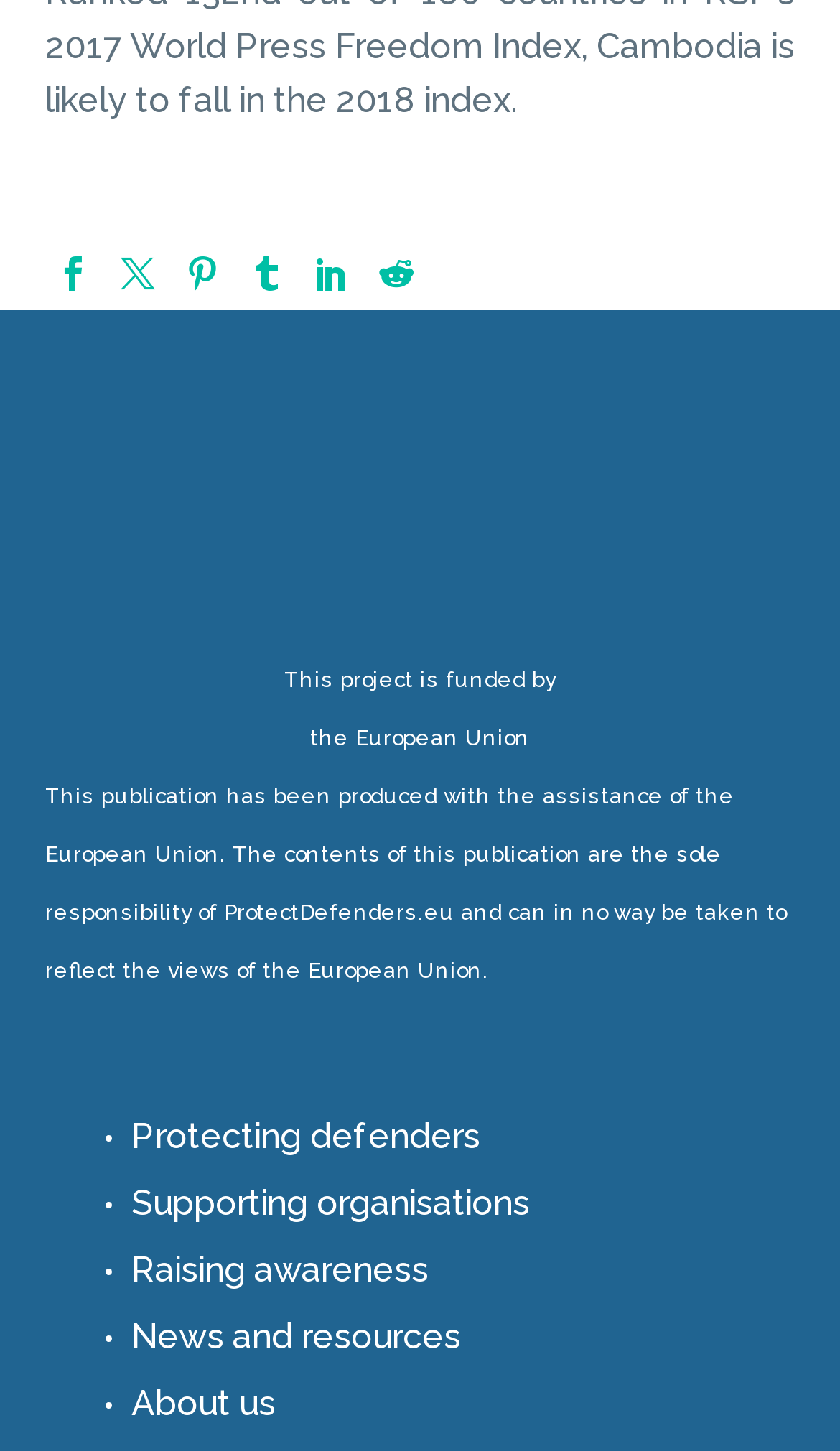Locate the UI element that matches the description News and resources in the webpage screenshot. Return the bounding box coordinates in the format (top-left x, top-left y, bottom-right x, bottom-right y), with values ranging from 0 to 1.

[0.156, 0.907, 0.549, 0.936]